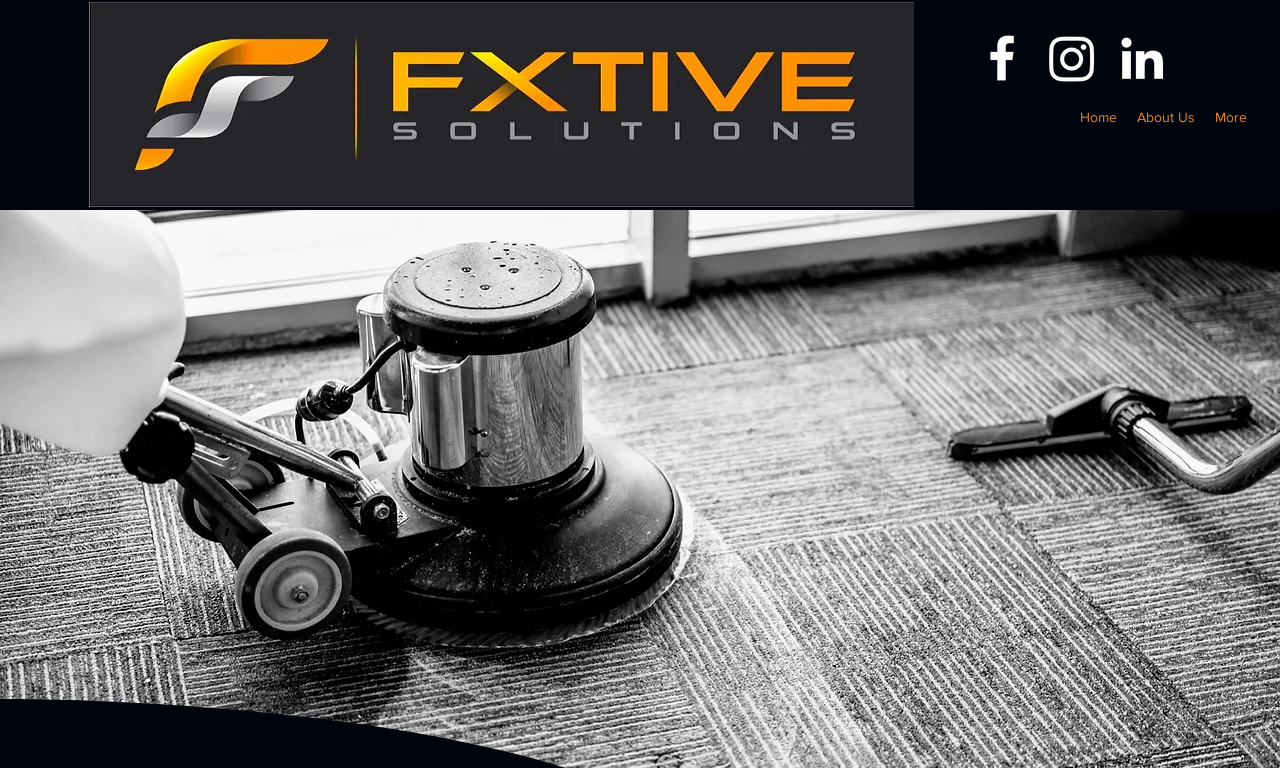Given the description of the UI element: "Home", predict the bounding box coordinates in the form of [left, top, right, bottom], with each value being a float between 0 and 1.

[0.836, 0.124, 0.88, 0.182]